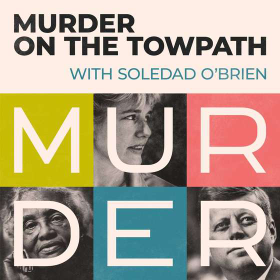Provide a thorough description of the image presented.

The image features the title "MURDER ON THE TOWPATH" prominently displayed, conveying a sense of intrigue and drama. Below the main title, the text "with Soledad O'Brien" is highlighted, indicating her role as the host of this production. The artwork is designed in a bold, modern style, integrating striking color blocks with images of three diverse individuals, suggesting a connection to the stories being told. This visual composition underscores the podcast's theme of crime investigation, while also presenting a rich tapestry of narratives and perspectives, likely related to real-life events. The overall aesthetic is contemporary and engaging, inviting viewers to delve into the podcast's exploration of significant historical or societal issues.